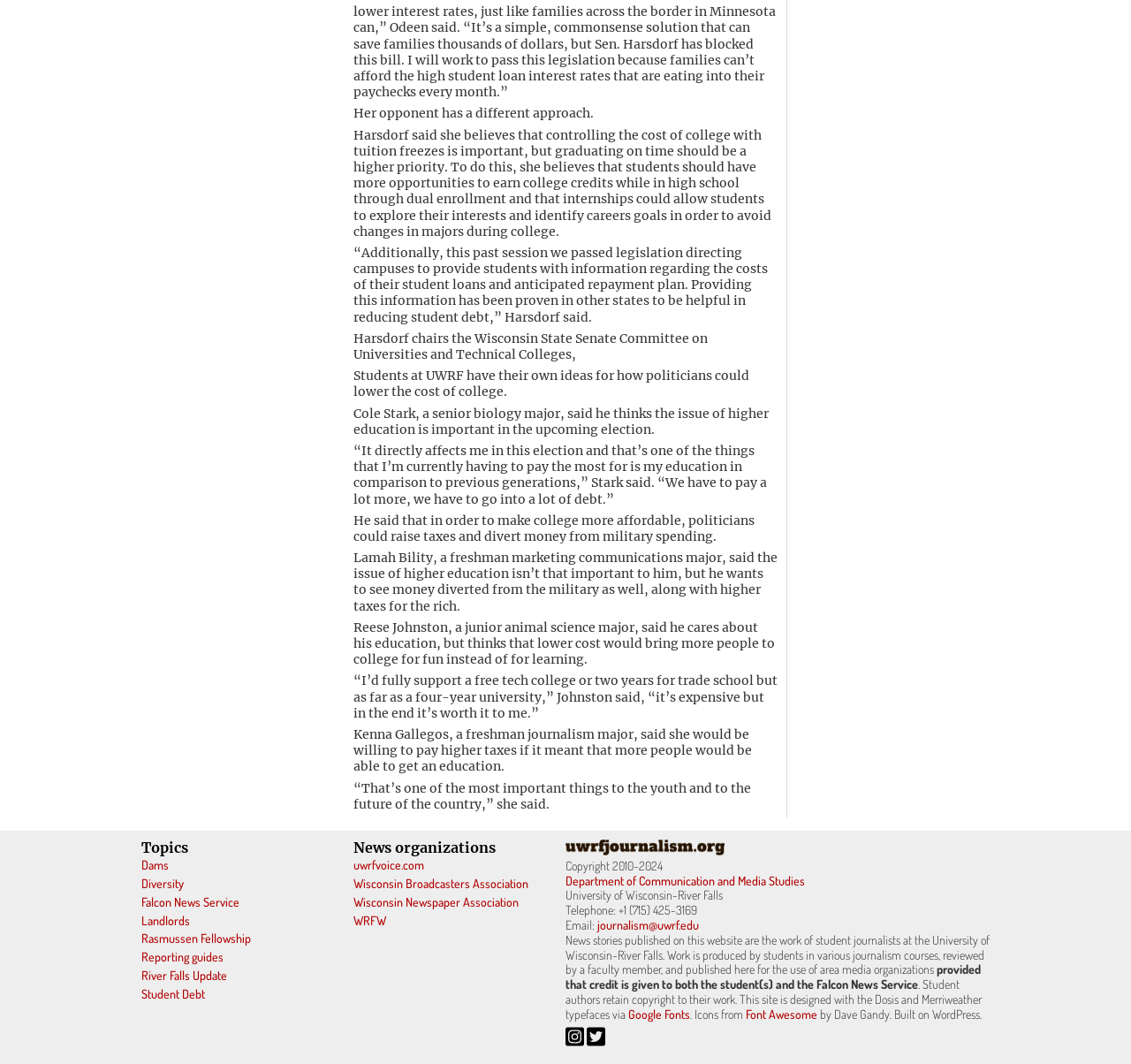Determine the bounding box for the described UI element: "Falcon News Service".

[0.125, 0.84, 0.212, 0.854]